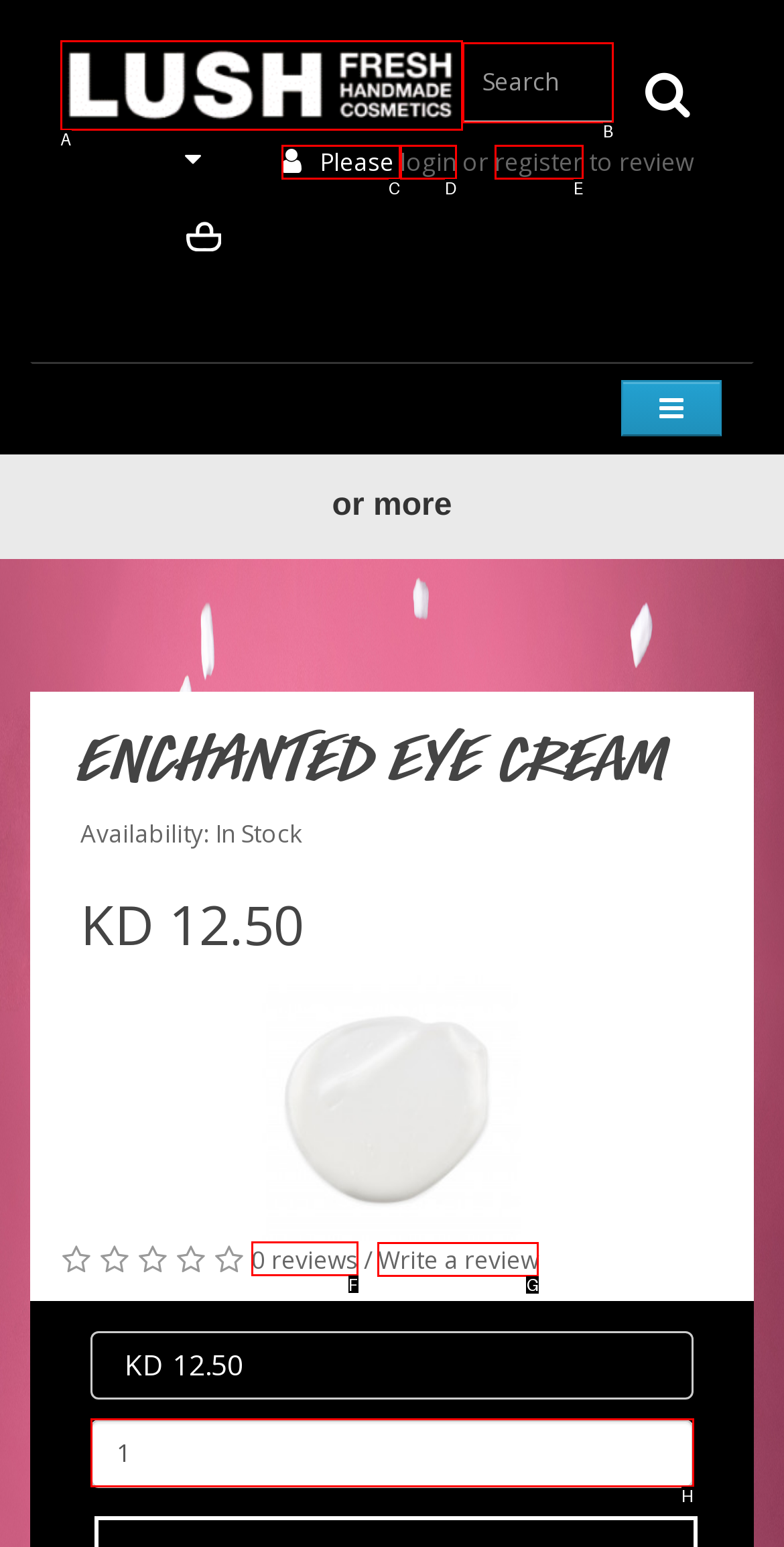Tell me the letter of the correct UI element to click for this instruction: Write a review. Answer with the letter only.

G